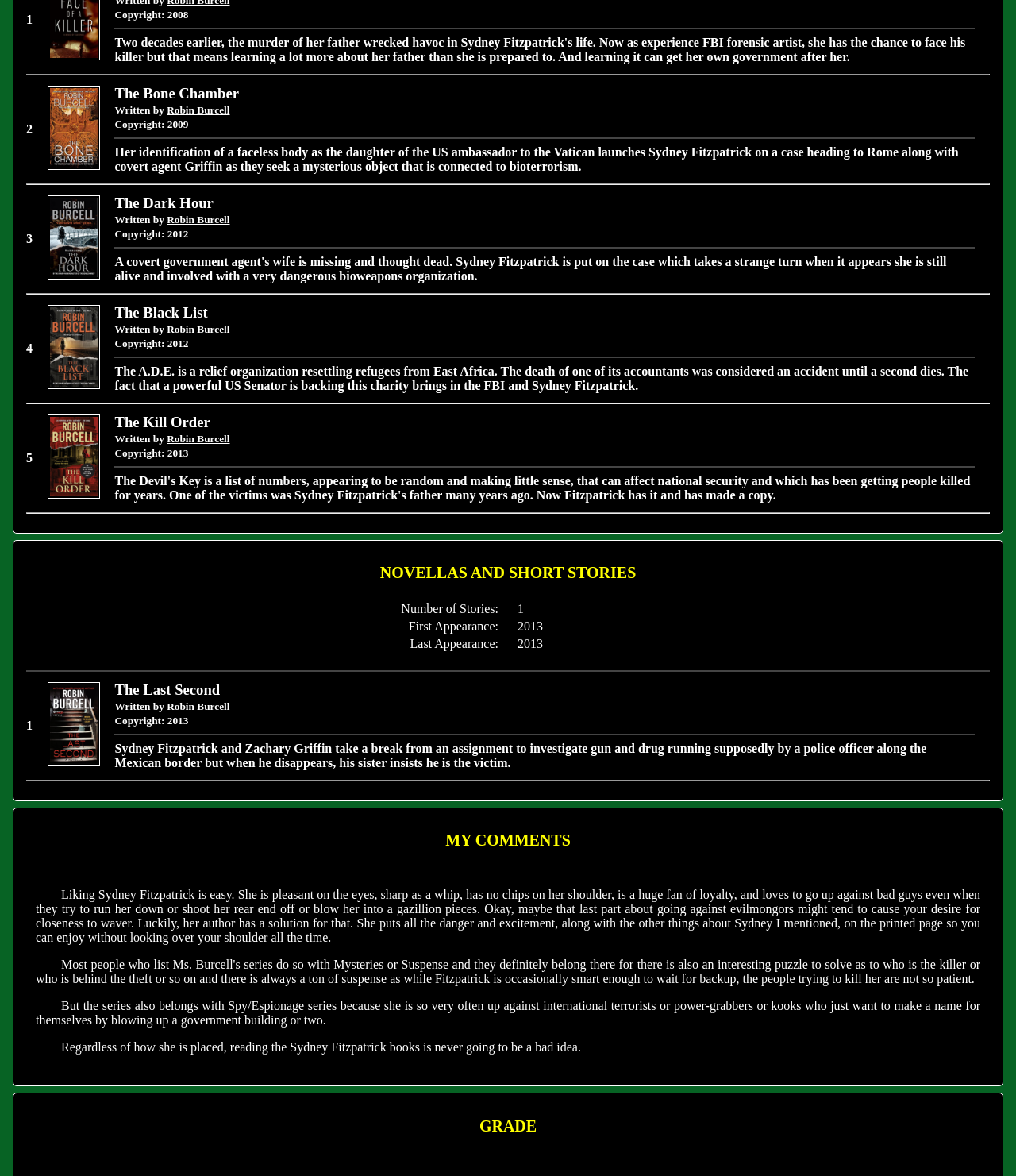Based on the image, give a detailed response to the question: How many novels are listed?

I counted the number of rows in the table that lists the novels, and there are 5 rows, each corresponding to a novel.